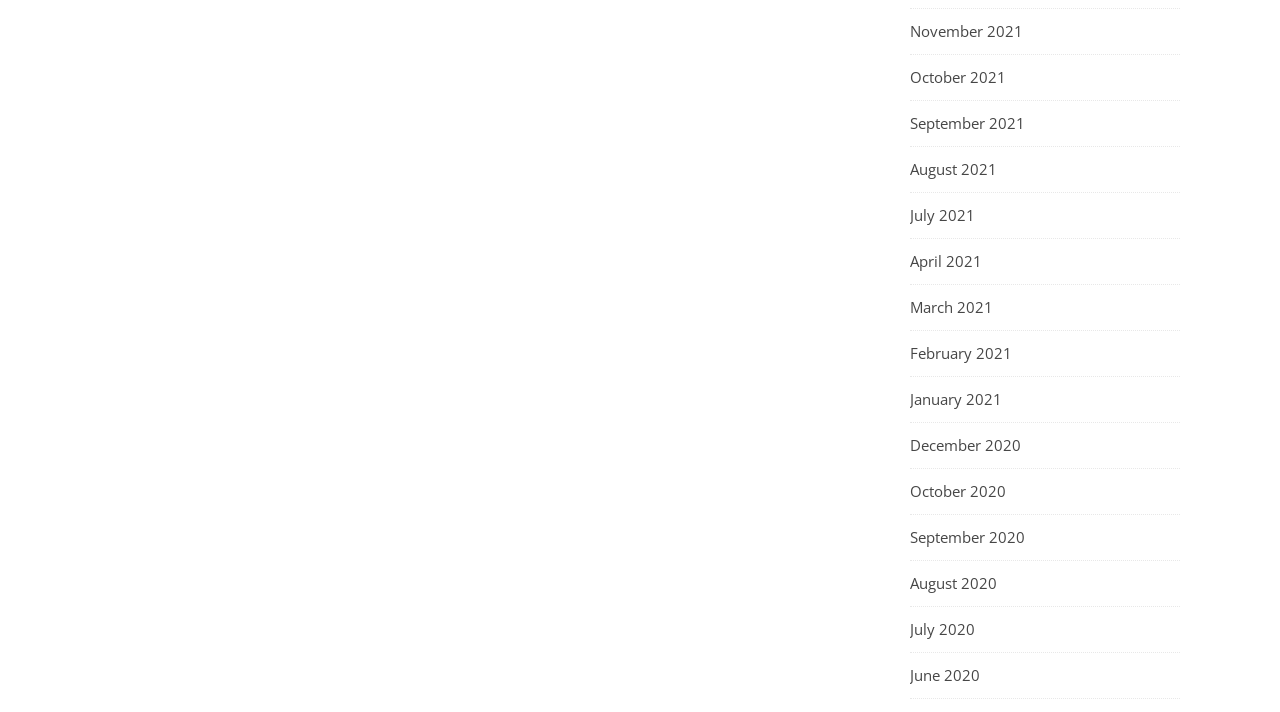Given the element description, predict the bounding box coordinates in the format (top-left x, top-left y, bottom-right x, bottom-right y). Make sure all values are between 0 and 1. Here is the element description: February 2021

[0.711, 0.465, 0.791, 0.528]